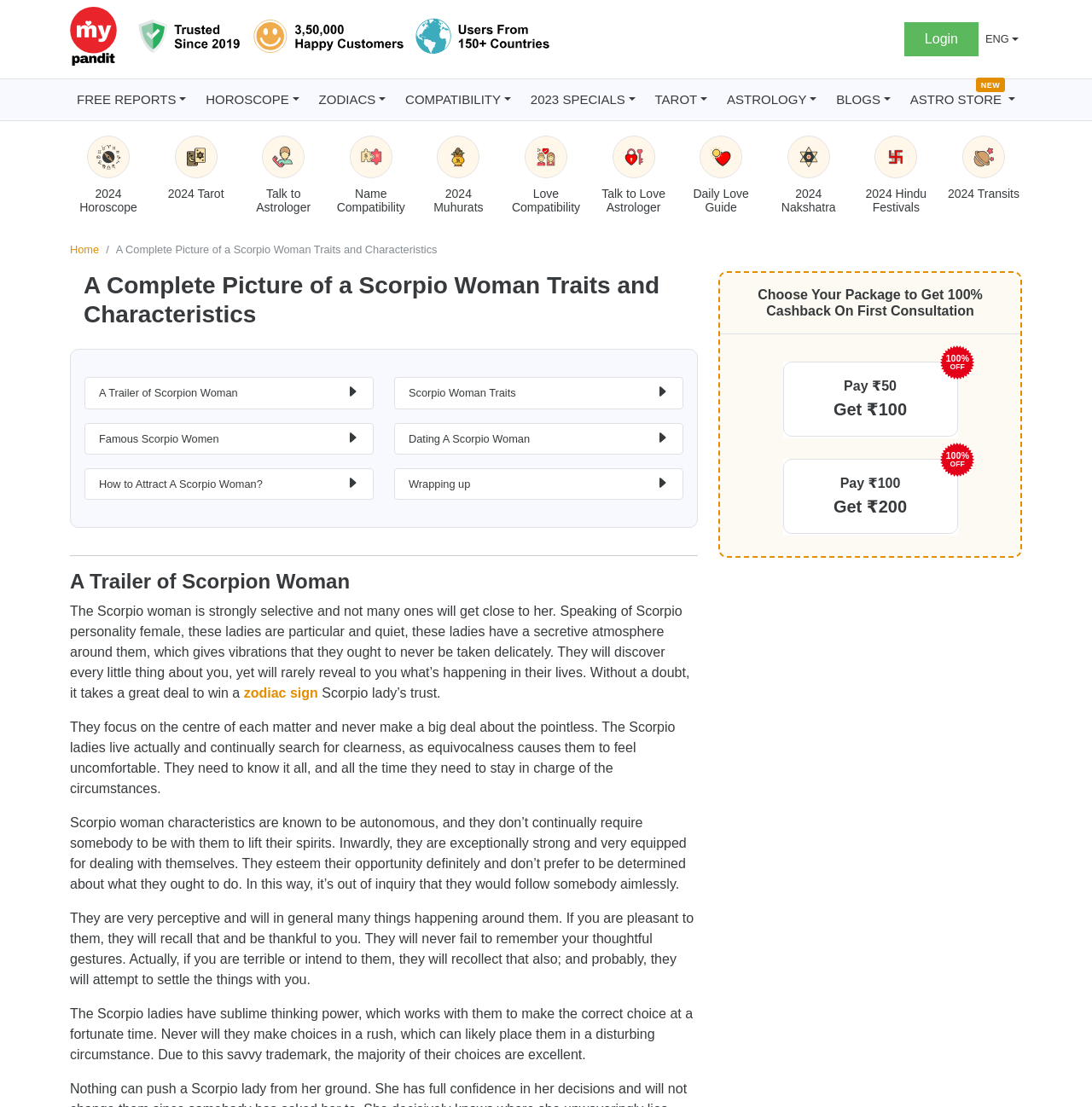What is the characteristic of a Scorpio woman?
Using the picture, provide a one-word or short phrase answer.

Autonomous